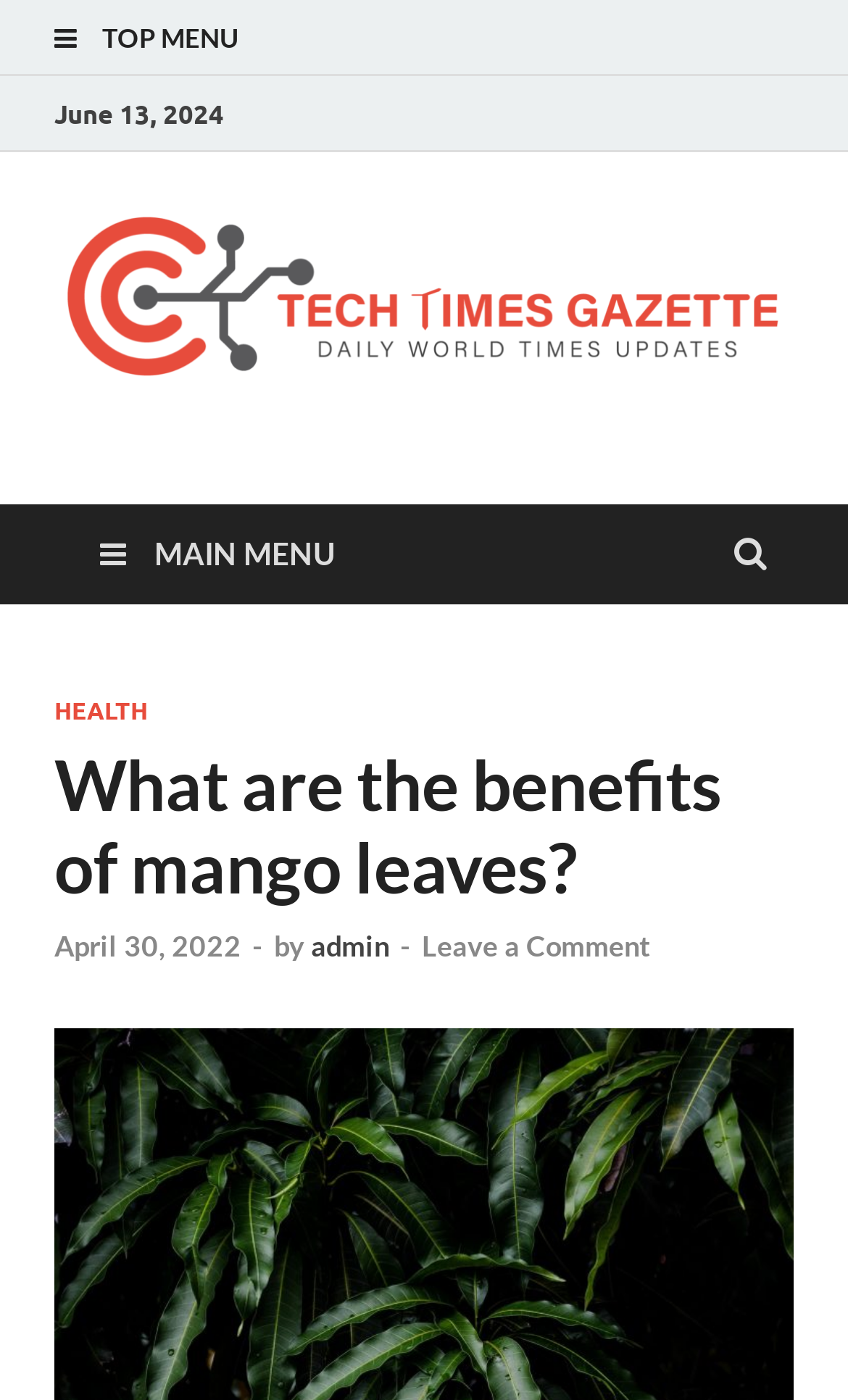Find the bounding box coordinates for the area you need to click to carry out the instruction: "leave a comment". The coordinates should be four float numbers between 0 and 1, indicated as [left, top, right, bottom].

[0.497, 0.663, 0.767, 0.688]